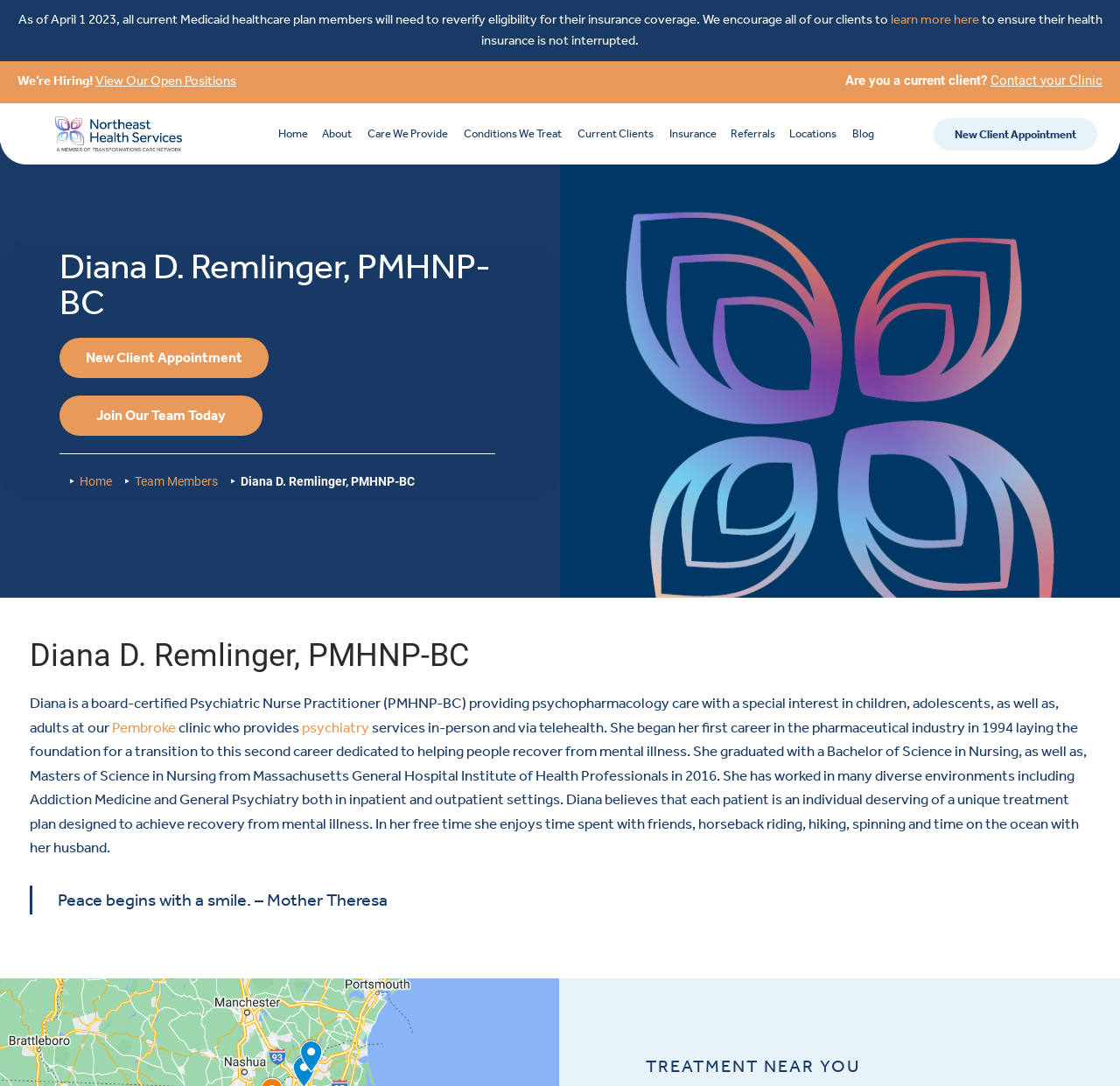Use a single word or phrase to answer this question: 
What is Diana's approach to patient care?

Unique treatment plan